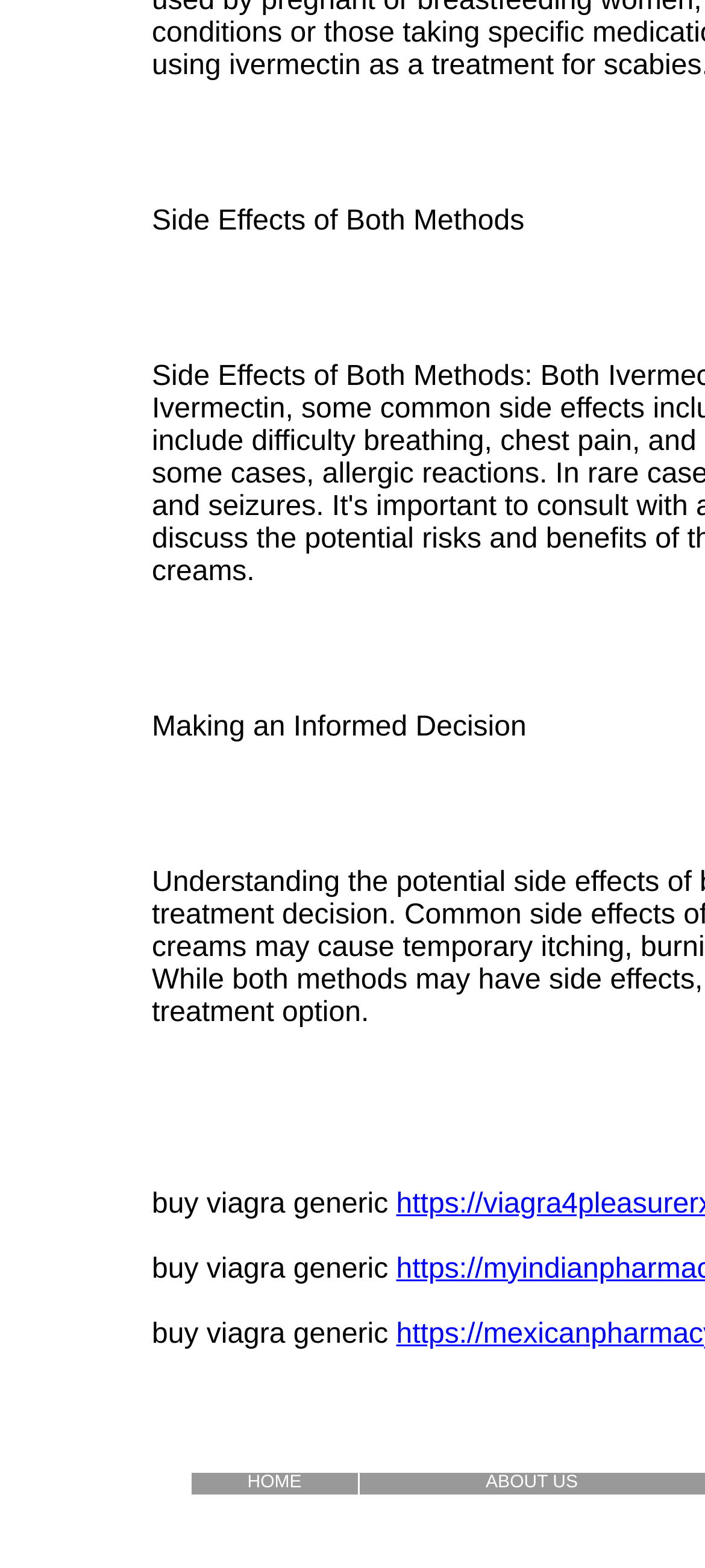Give a one-word or one-phrase response to the question: 
What is the second section about?

Making an Informed Decision